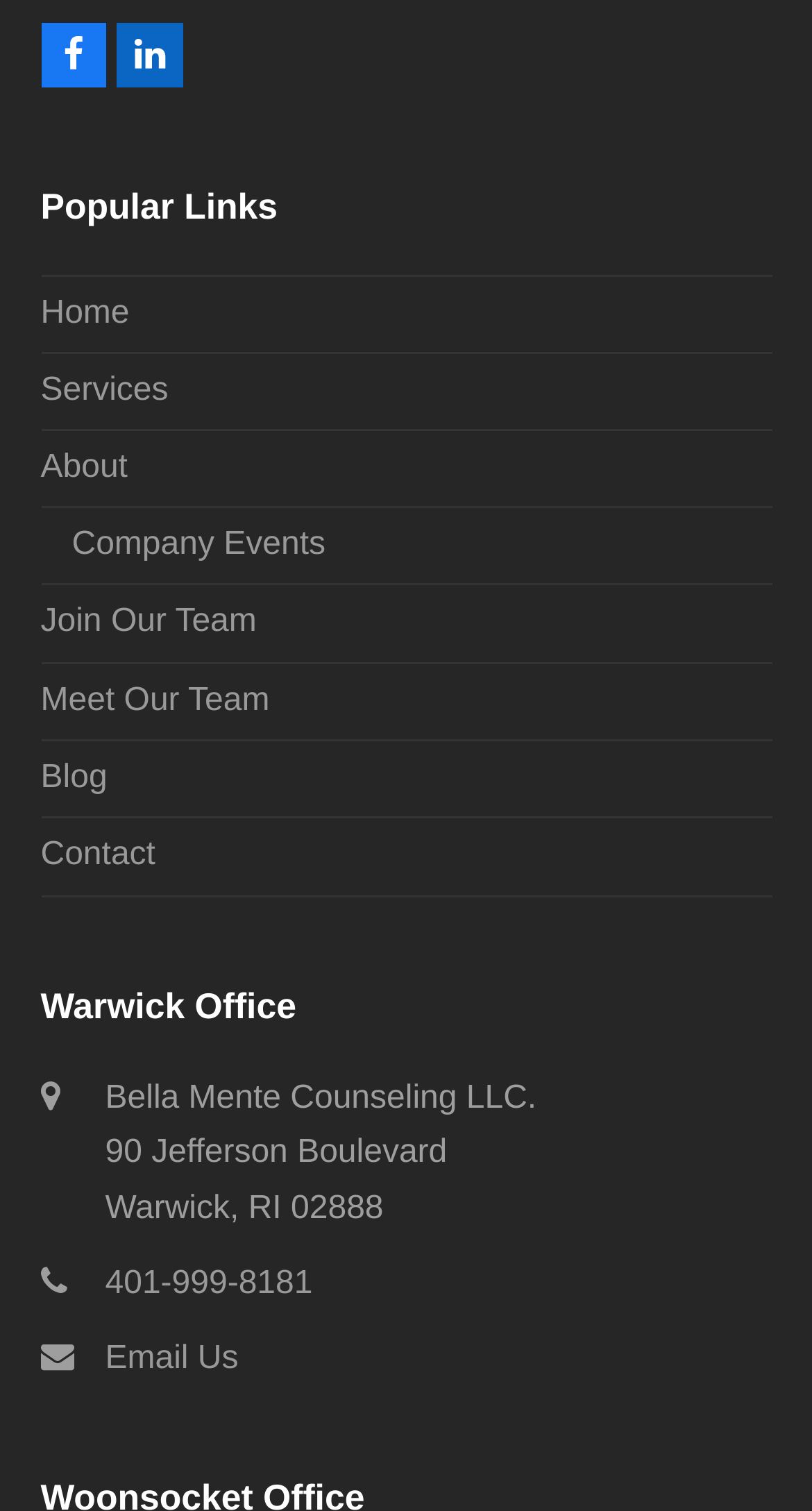Determine the bounding box coordinates for the region that must be clicked to execute the following instruction: "Read the blog".

[0.05, 0.503, 0.132, 0.526]